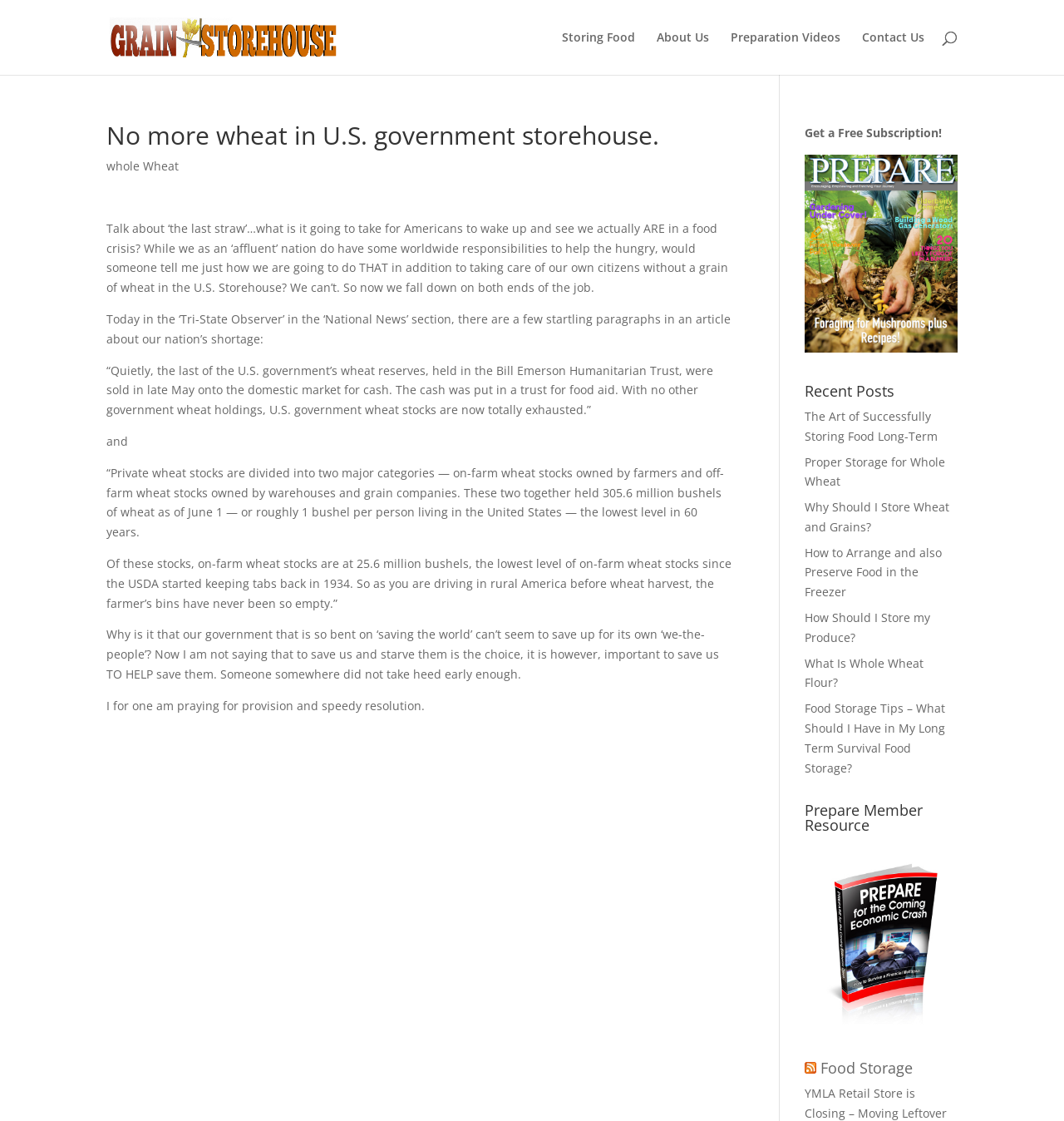Identify and provide the bounding box coordinates of the UI element described: "alt="Prepare Magazine" title="Prepare Magazine"". The coordinates should be formatted as [left, top, right, bottom], with each number being a float between 0 and 1.

[0.756, 0.303, 0.9, 0.318]